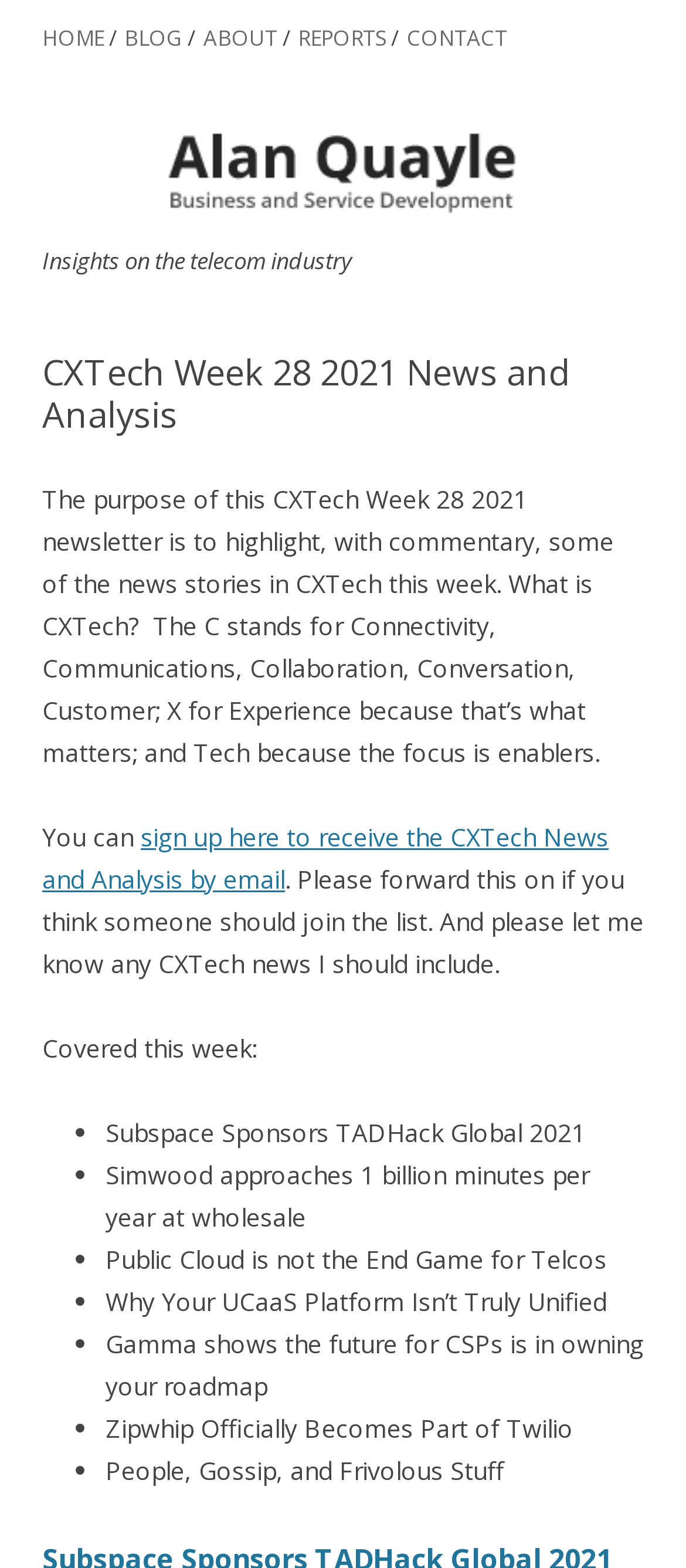Identify the bounding box coordinates of the specific part of the webpage to click to complete this instruction: "read about CXTech Week 28 2021 News and Analysis".

[0.062, 0.224, 0.938, 0.278]